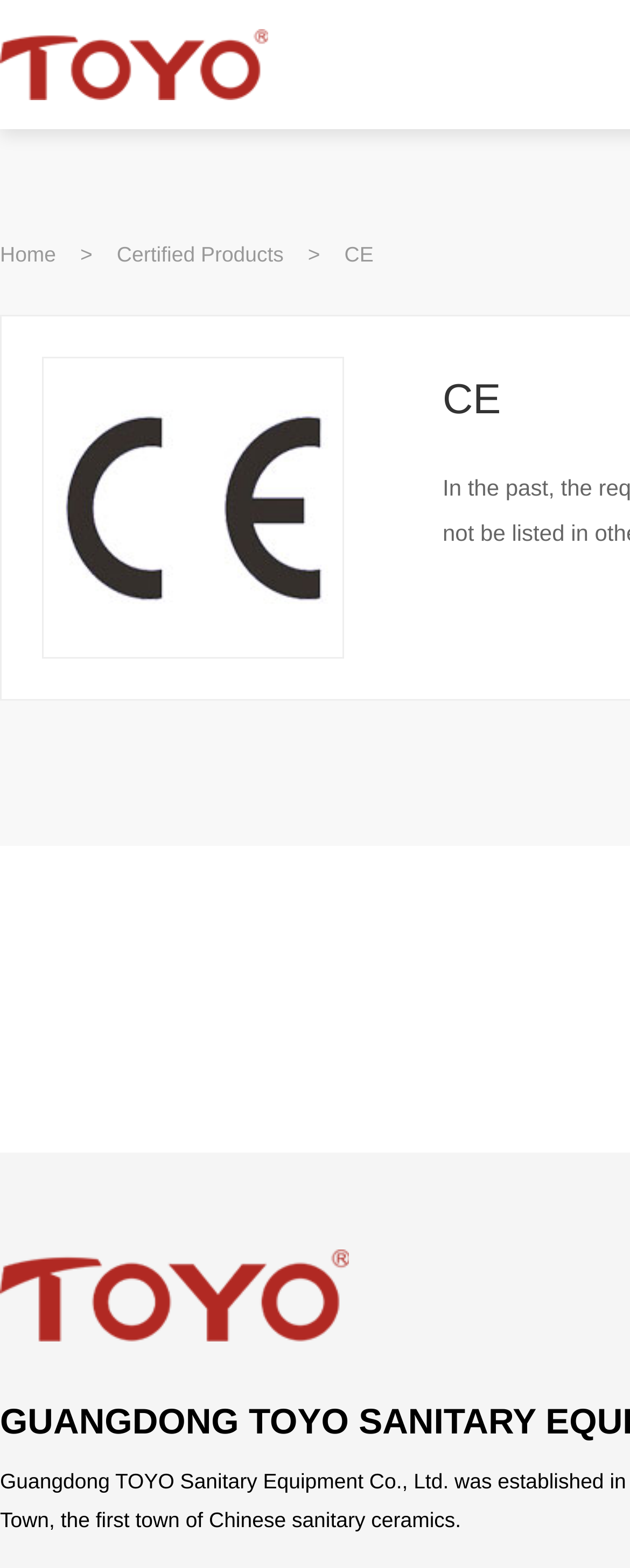Detail the various sections and features of the webpage.

The webpage is about Guangdong TOYO Sanitary Equipment Co., Ltd., a company established in 2006, located in Guxiang Town, the first town of Chinese sanitary ceramics. 

At the top of the page, there is a large header with the company's name, "TOYO统用卫厨 | 统用创造 全球统用|中国厨卫百强企业品牌", which spans about half of the page's width. Below this header, there are four navigation links: "Home", "Certified Products", and "CE", which are aligned horizontally and take up about a quarter of the page's width. 

To the right of the navigation links, there is a small arrow symbol, ">". Above the navigation links, there is a smaller "CE" logo, which is positioned near the top-left corner of the page. 

Further down the page, there is a large image that takes up about half of the page's width and height.